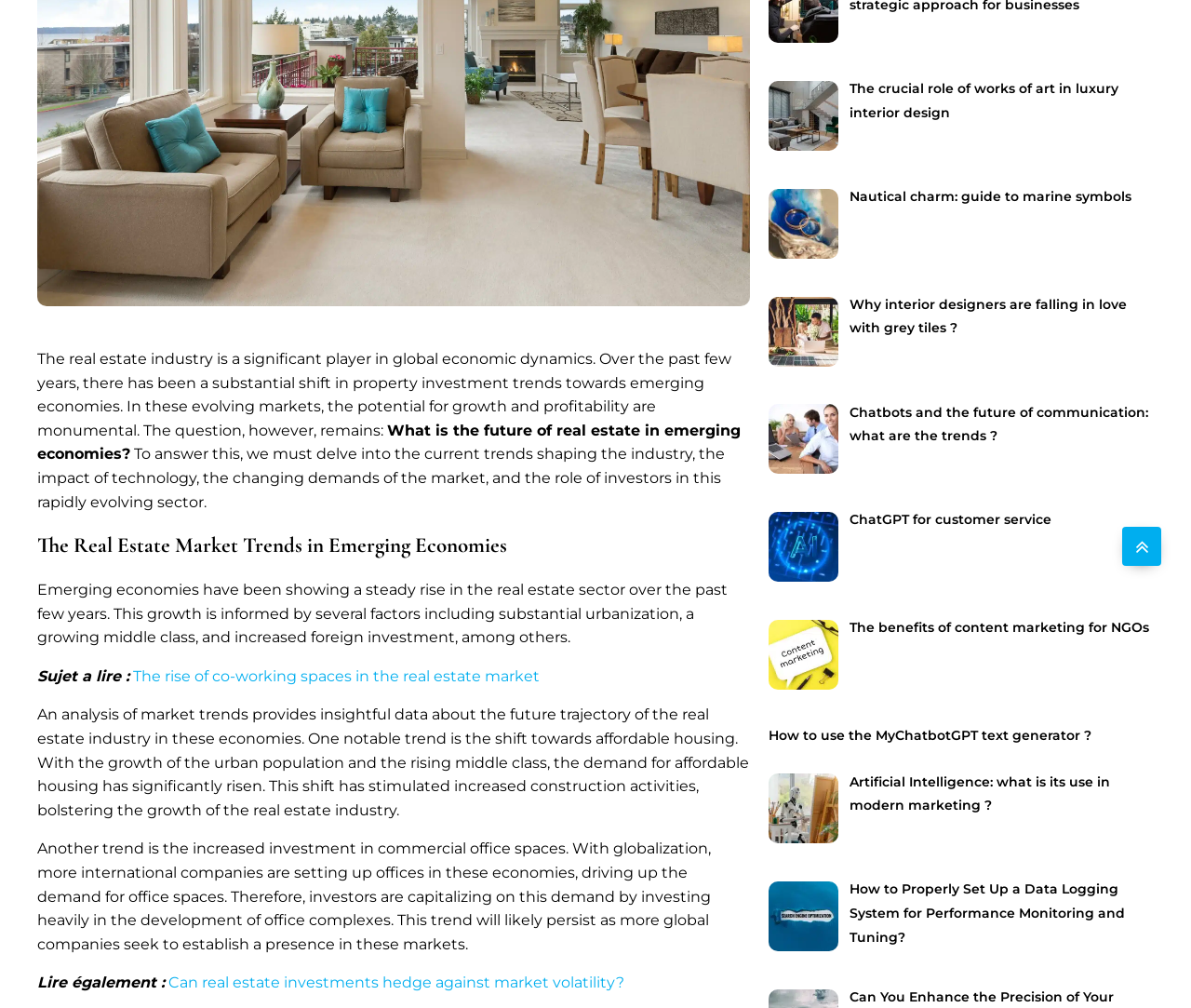Using the webpage screenshot and the element description parent_node: Finance & Real Estate, determine the bounding box coordinates. Specify the coordinates in the format (top-left x, top-left y, bottom-right x, bottom-right y) with values ranging from 0 to 1.

[0.942, 0.523, 0.975, 0.561]